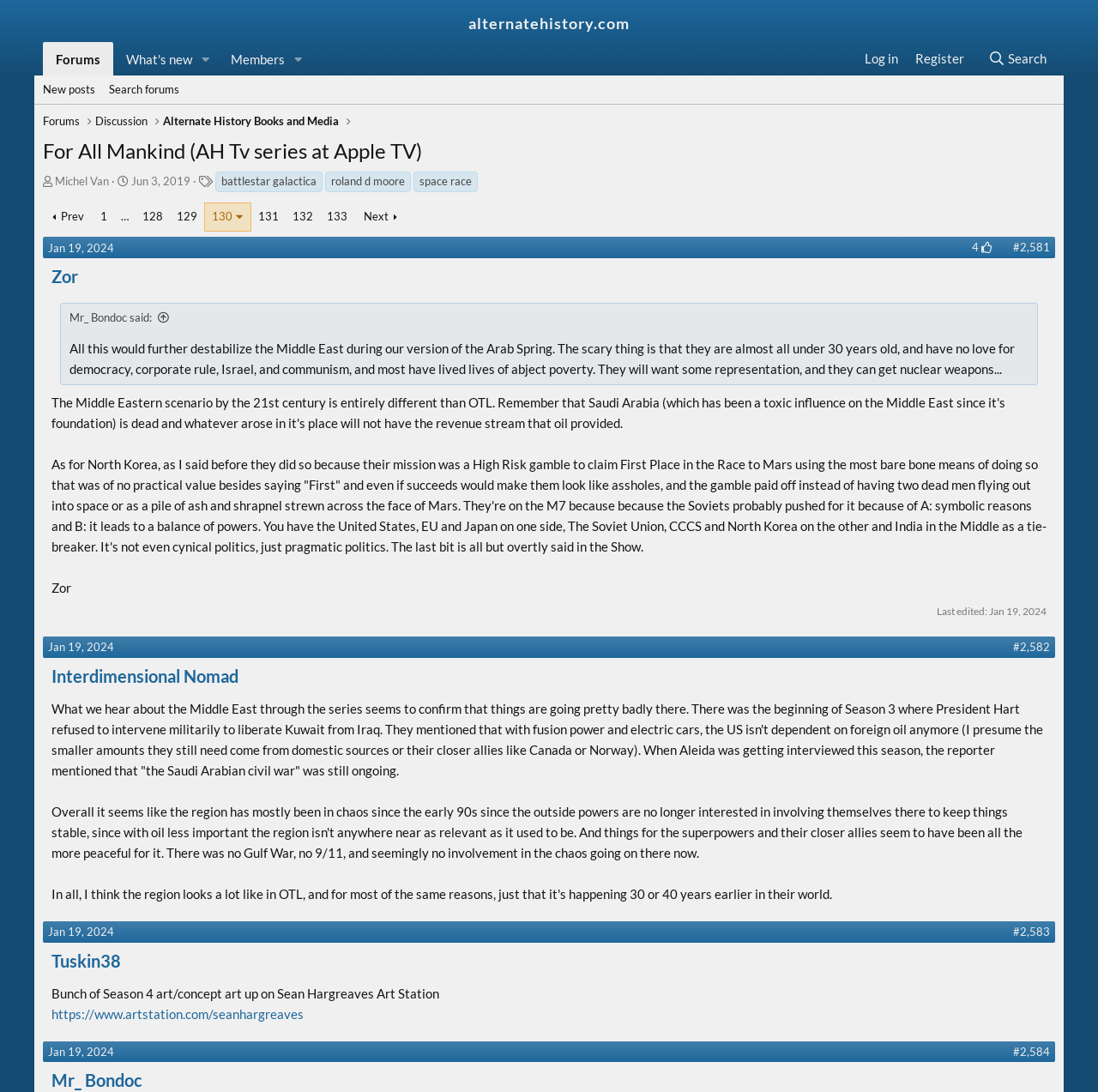Please locate the bounding box coordinates of the element that needs to be clicked to achieve the following instruction: "Go to the 'Forums' page". The coordinates should be four float numbers between 0 and 1, i.e., [left, top, right, bottom].

[0.039, 0.039, 0.103, 0.07]